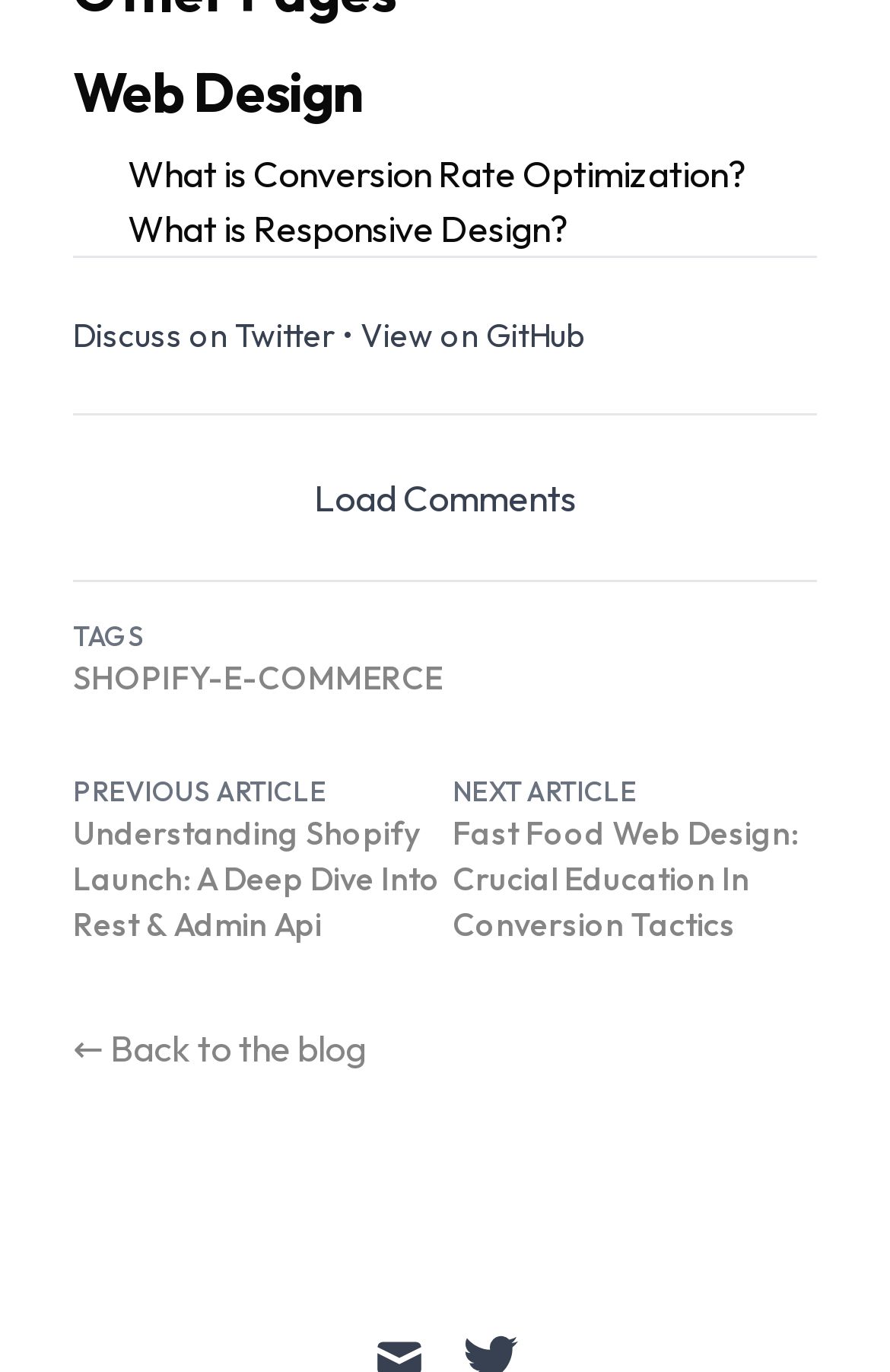Show the bounding box coordinates for the HTML element as described: "← Back to the blog".

[0.082, 0.747, 0.411, 0.78]